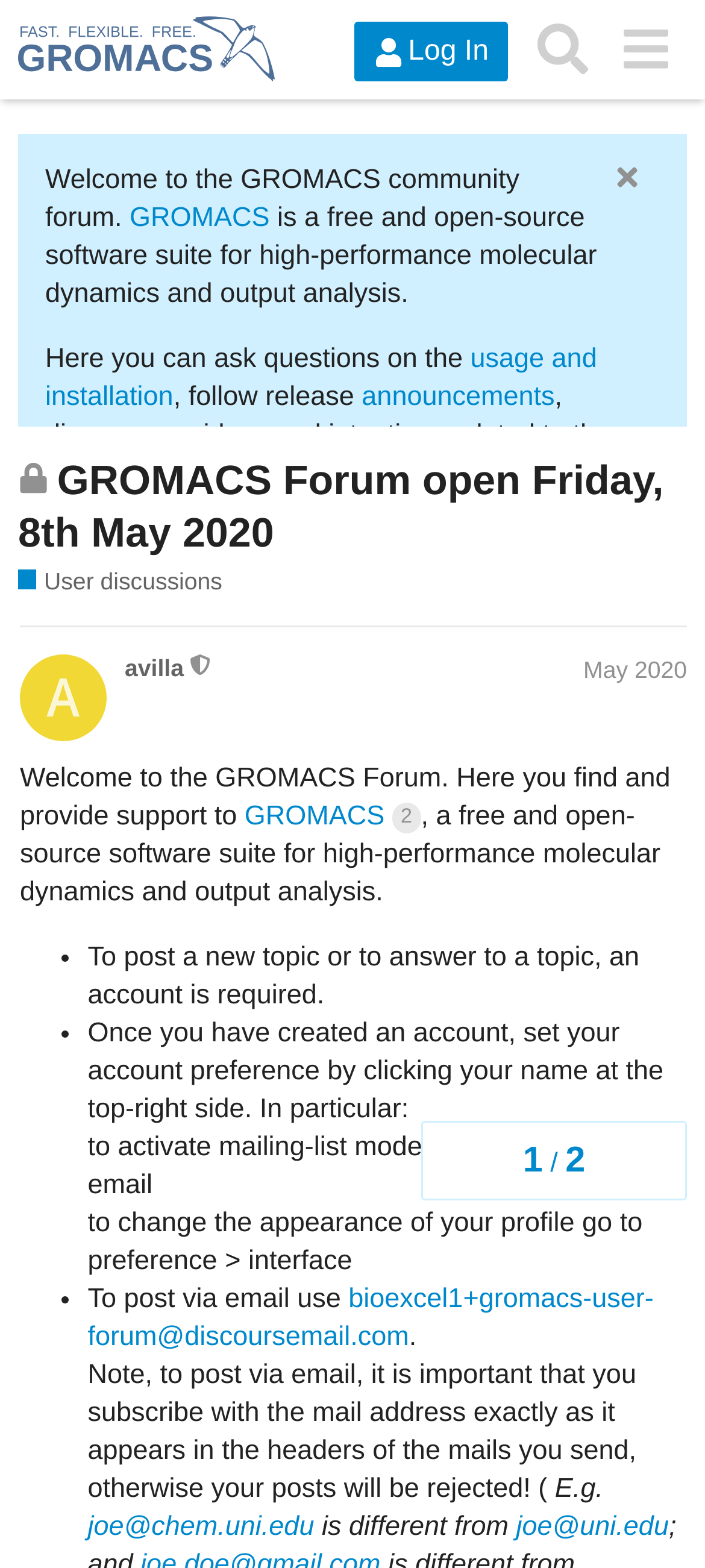Extract the bounding box for the UI element that matches this description: "May 2022".

None